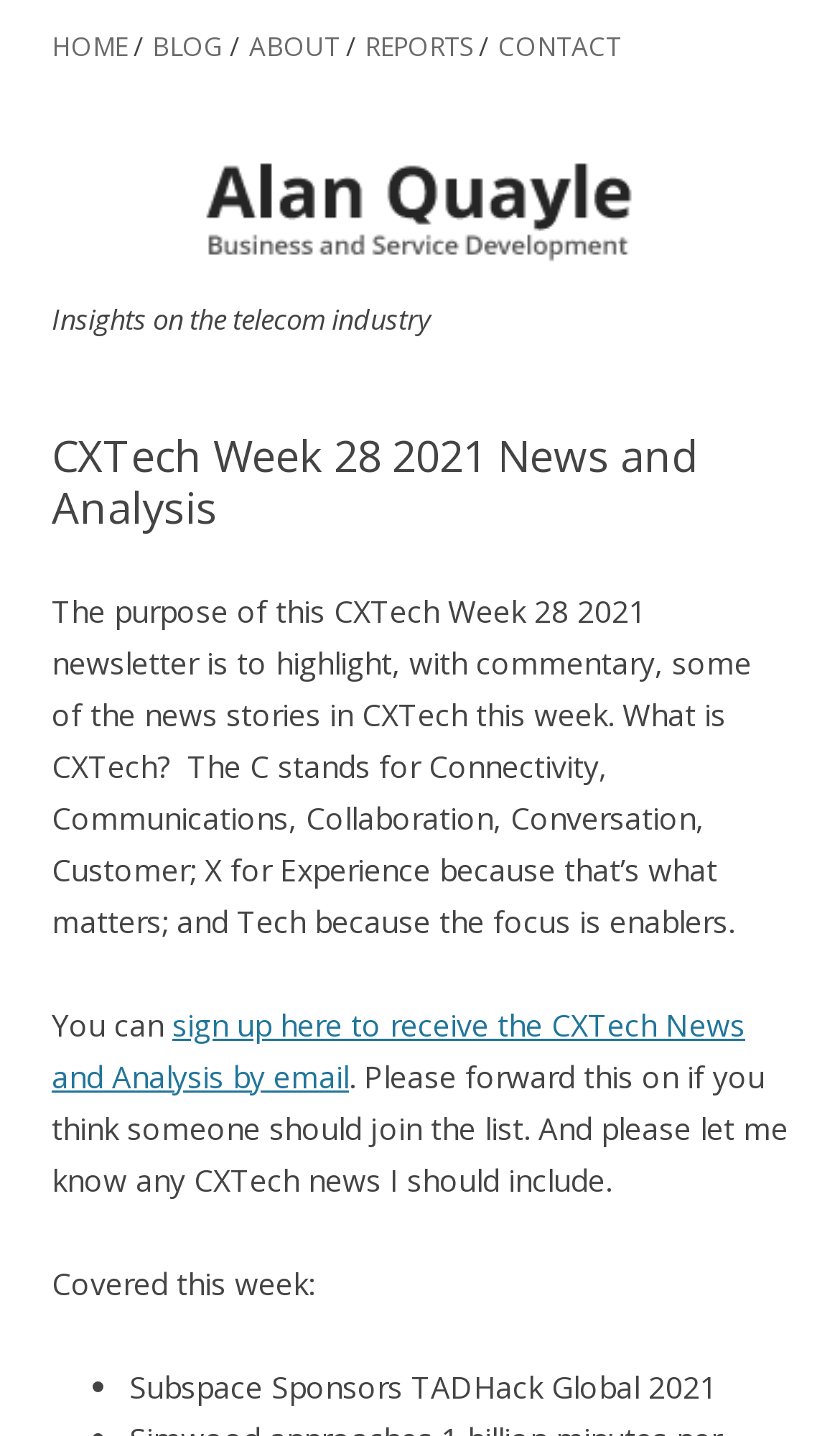Offer a meticulous description of the webpage's structure and content.

The webpage is a newsletter for CXTech Week 28 2021, providing news and analysis on the telecom industry. At the top, there are six navigation links: "HOME", "BLOG", "ABOUT", "REPORTS", and "CONTACT", aligned horizontally across the page. Below these links, there is a heading that reads "Alan Quayle Business and Service Development", with a link to the same title below it. 

Further down, there is another heading that says "Insights on the telecom industry". Within this section, there is a subheading "CXTech Week 28 2021 News and Analysis" followed by a paragraph of text that explains the purpose of the newsletter. The text describes what CXTech stands for and invites readers to sign up to receive the newsletter by email. 

Below this, there is a call to action to forward the newsletter to others who might be interested and to submit any CXTech news that should be included. The main content of the newsletter is introduced by the heading "Covered this week:", followed by a list of news stories, with the first item being "Subspace Sponsors TADHack Global 2021".